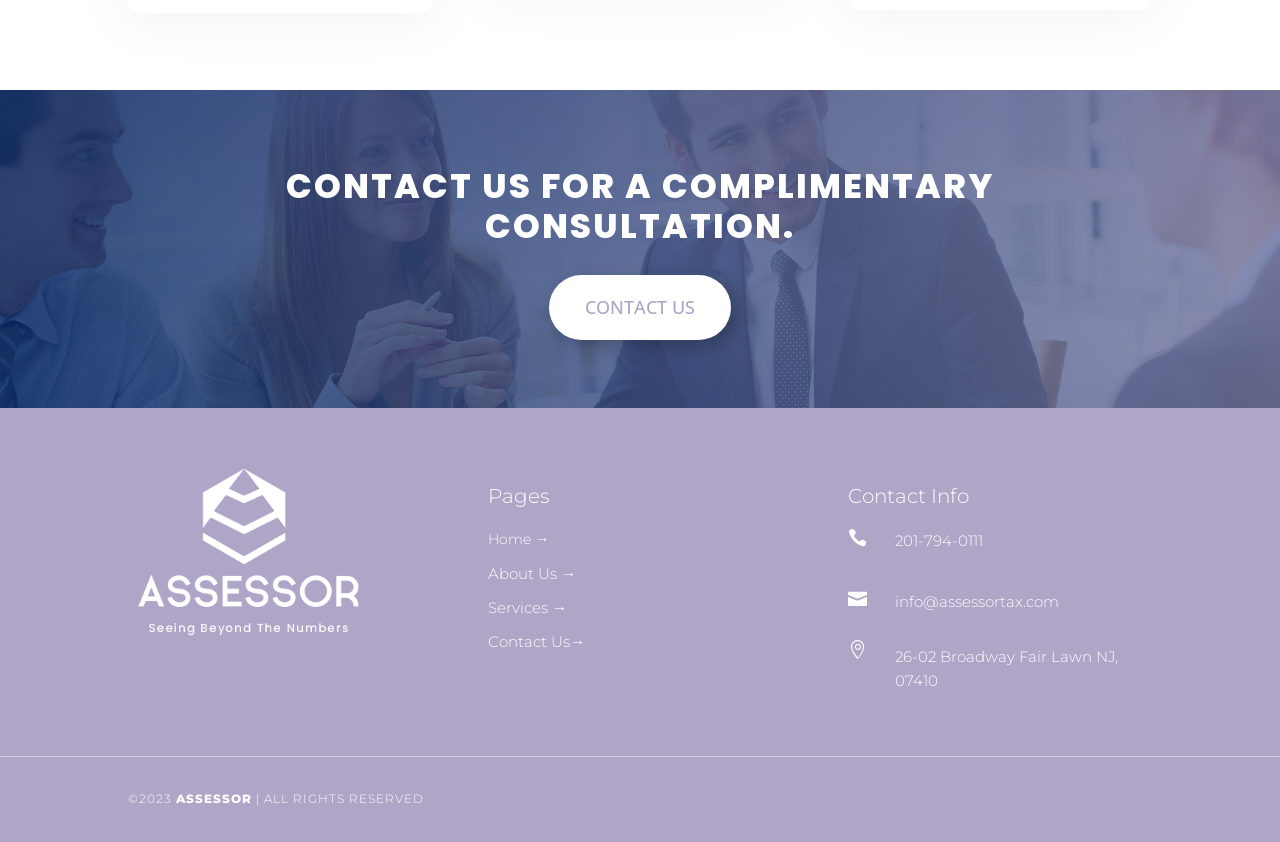What is the email address of the company?
Answer briefly with a single word or phrase based on the image.

info@assessortax.com